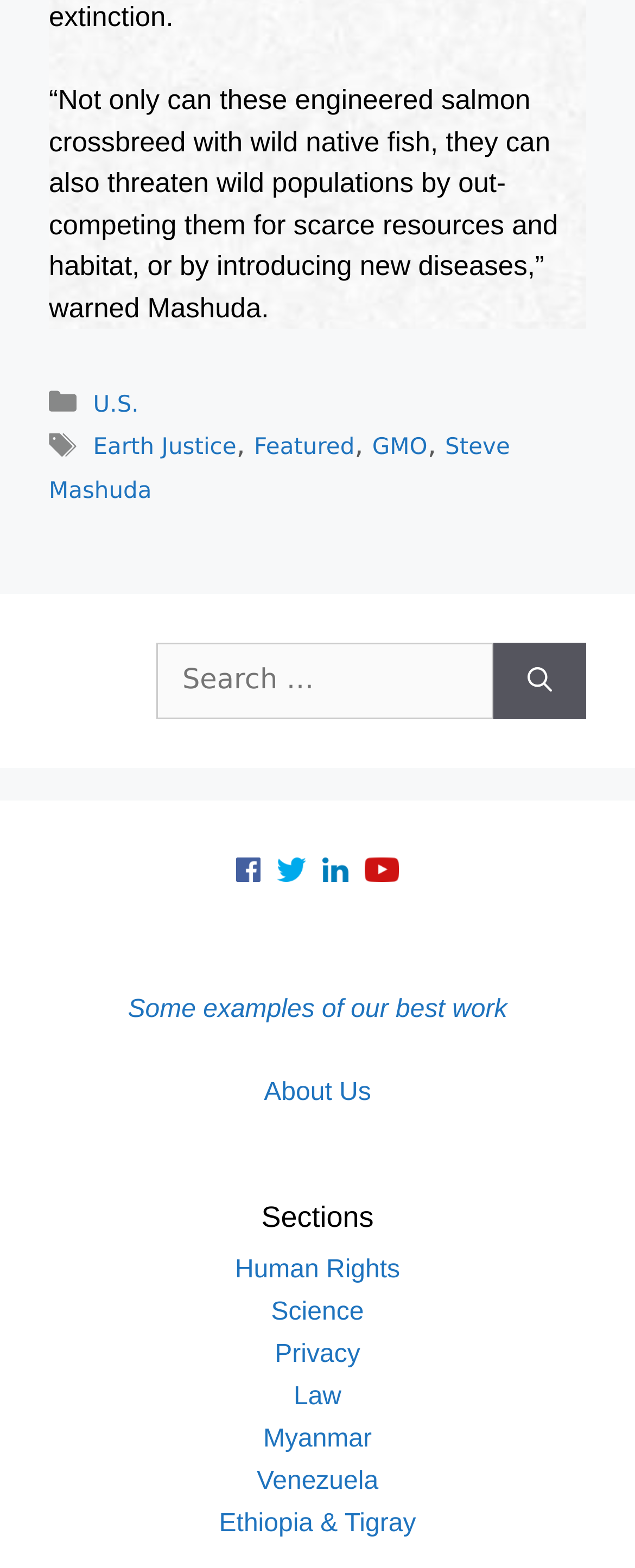Give a one-word or phrase response to the following question: What is the topic of the article?

GMO